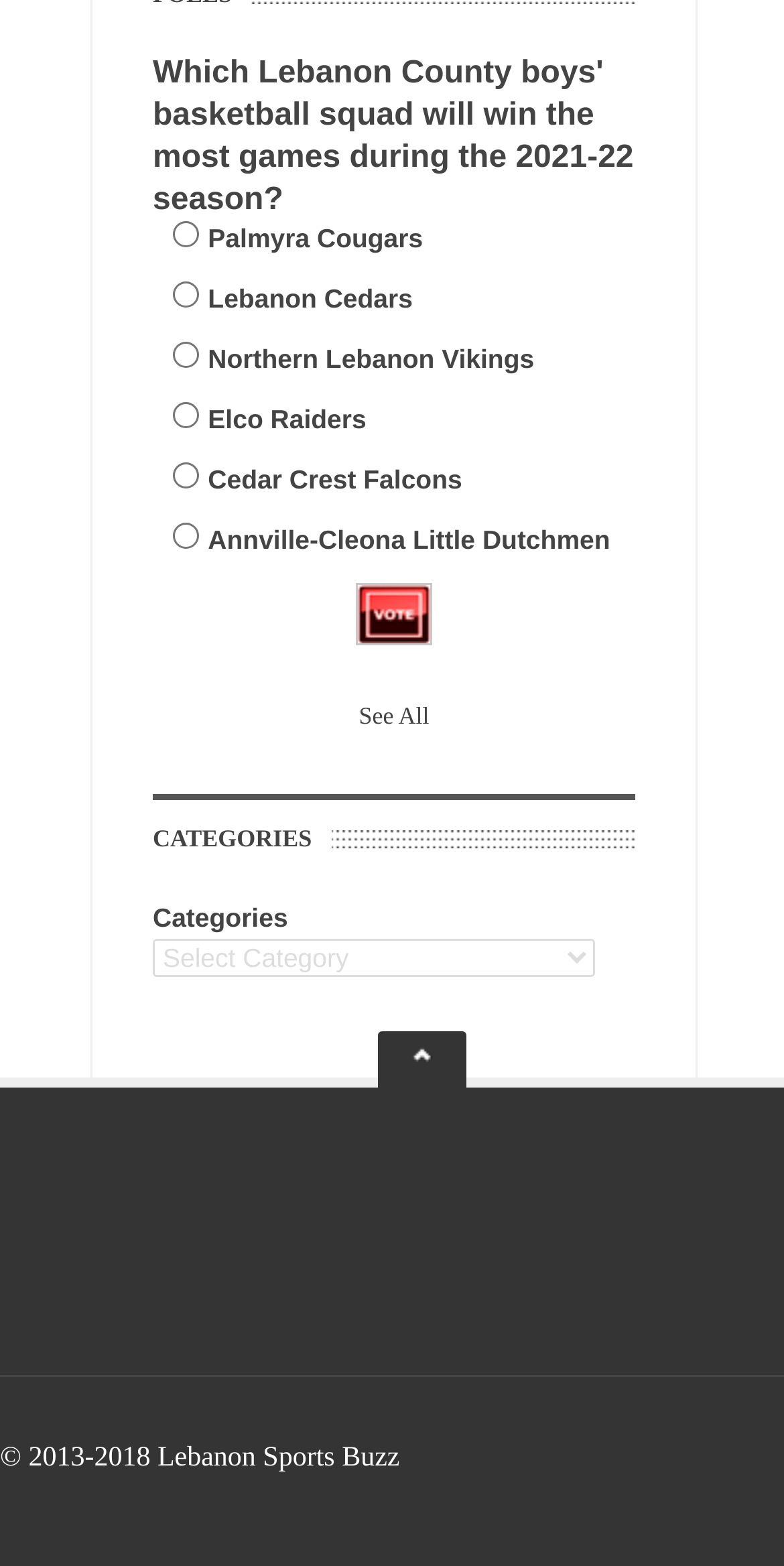What is the copyright information at the bottom of the page?
Refer to the image and provide a one-word or short phrase answer.

2013-2018 Lebanon Sports Buzz